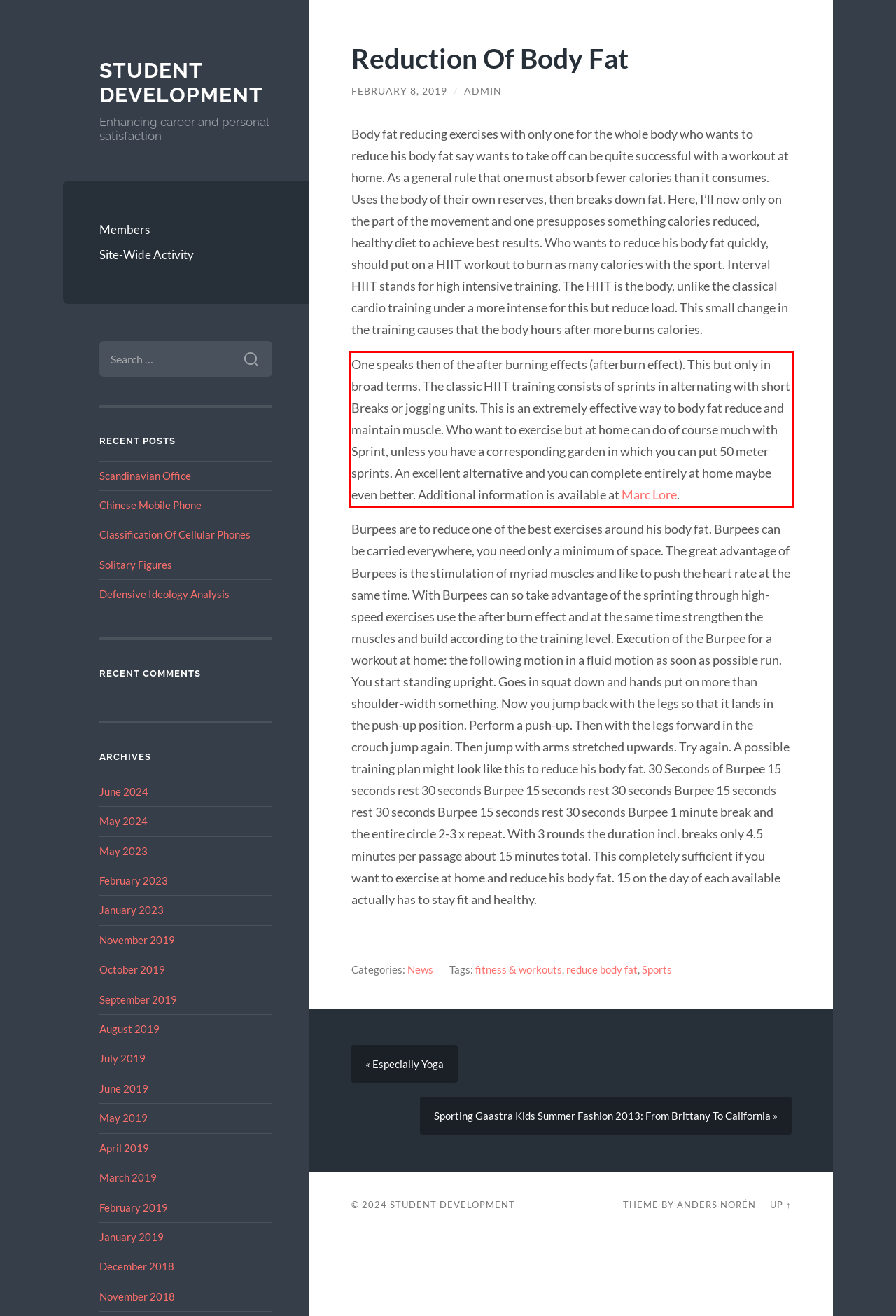Identify the red bounding box in the webpage screenshot and perform OCR to generate the text content enclosed.

One speaks then of the after burning effects (afterburn effect). This but only in broad terms. The classic HIIT training consists of sprints in alternating with short Breaks or jogging units. This is an extremely effective way to body fat reduce and maintain muscle. Who want to exercise but at home can do of course much with Sprint, unless you have a corresponding garden in which you can put 50 meter sprints. An excellent alternative and you can complete entirely at home maybe even better. Additional information is available at Marc Lore.